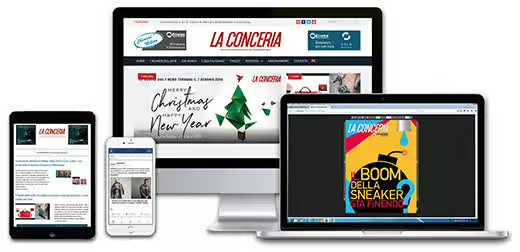What is the theme of the background?
Please answer the question as detailed as possible.

The background of the image is adorned with festive elements, such as a Christmas tree, which suggests a seasonal theme. This theme is likely related to the holiday season, and the website may be highlighting its relevance to the fashion industry during this time.